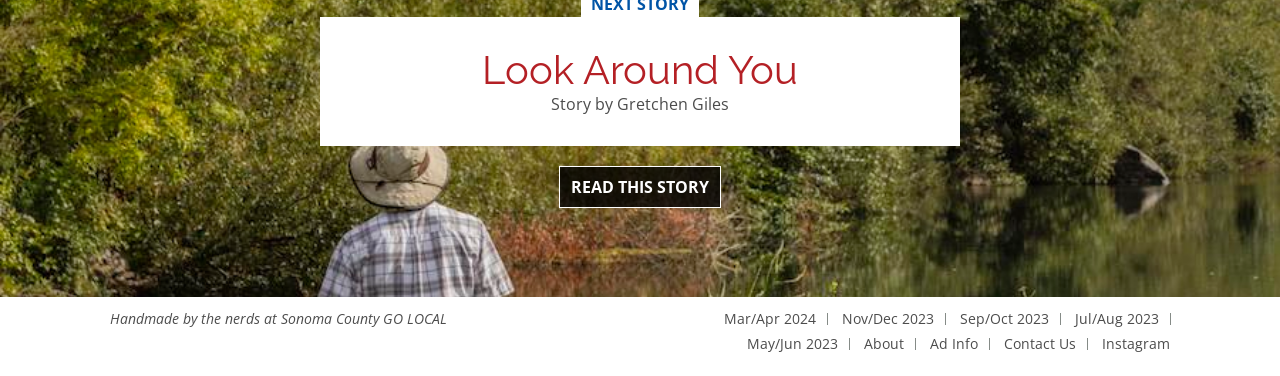What is the last social media platform listed at the bottom of the webpage?
Based on the visual content, answer with a single word or a brief phrase.

Instagram